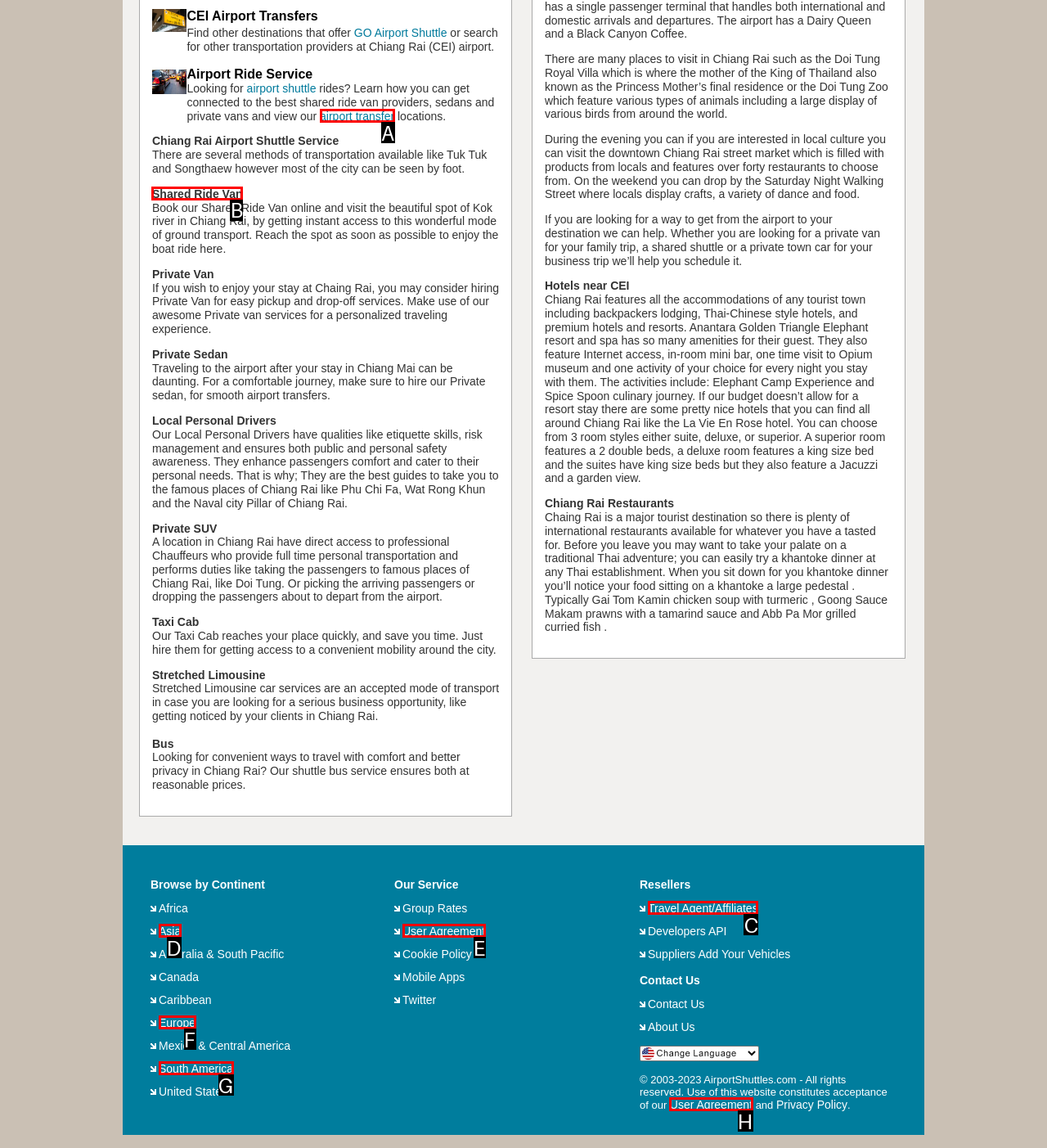Choose the HTML element that should be clicked to achieve this task: Book a Shared Ride Van
Respond with the letter of the correct choice.

B